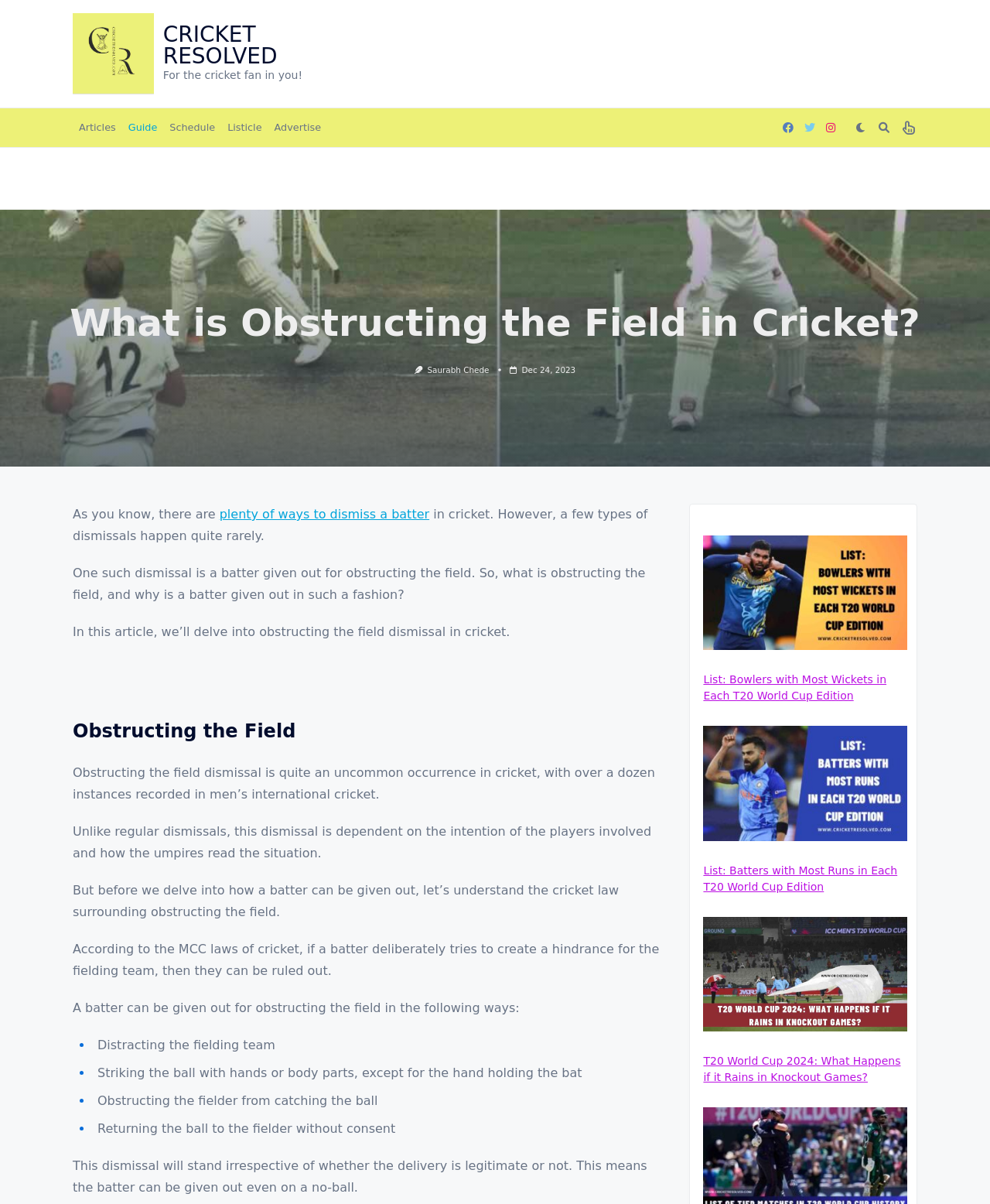Identify the bounding box coordinates for the region to click in order to carry out this instruction: "Check the 'Schedule' link". Provide the coordinates using four float numbers between 0 and 1, formatted as [left, top, right, bottom].

[0.165, 0.098, 0.224, 0.114]